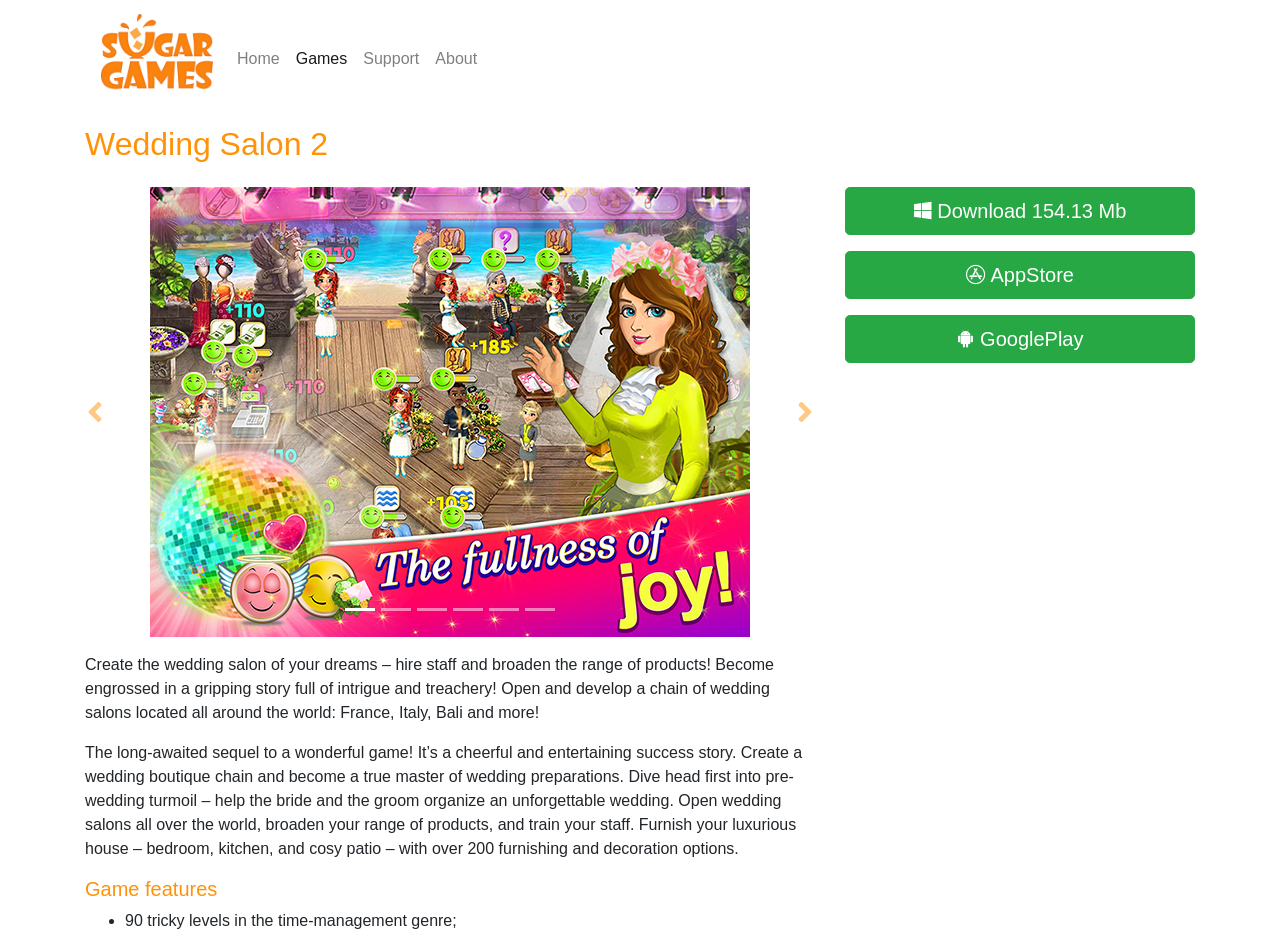What is the purpose of the buttons with Previous and Next icons?
Answer the question with a detailed explanation, including all necessary information.

The buttons with Previous and Next icons are likely used for navigation, allowing the user to move through different sections or pages of the game's description or features.